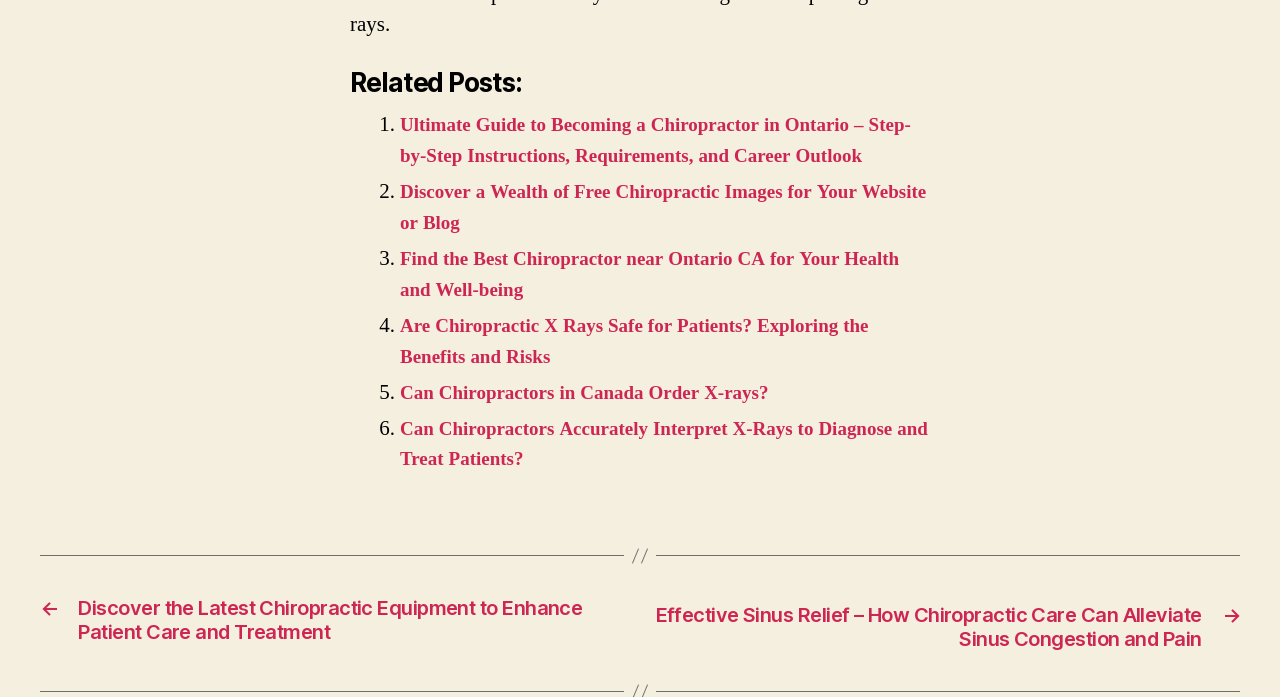Locate the bounding box coordinates of the clickable part needed for the task: "Learn about the Safety of Chiropractic X Rays".

[0.312, 0.496, 0.714, 0.579]